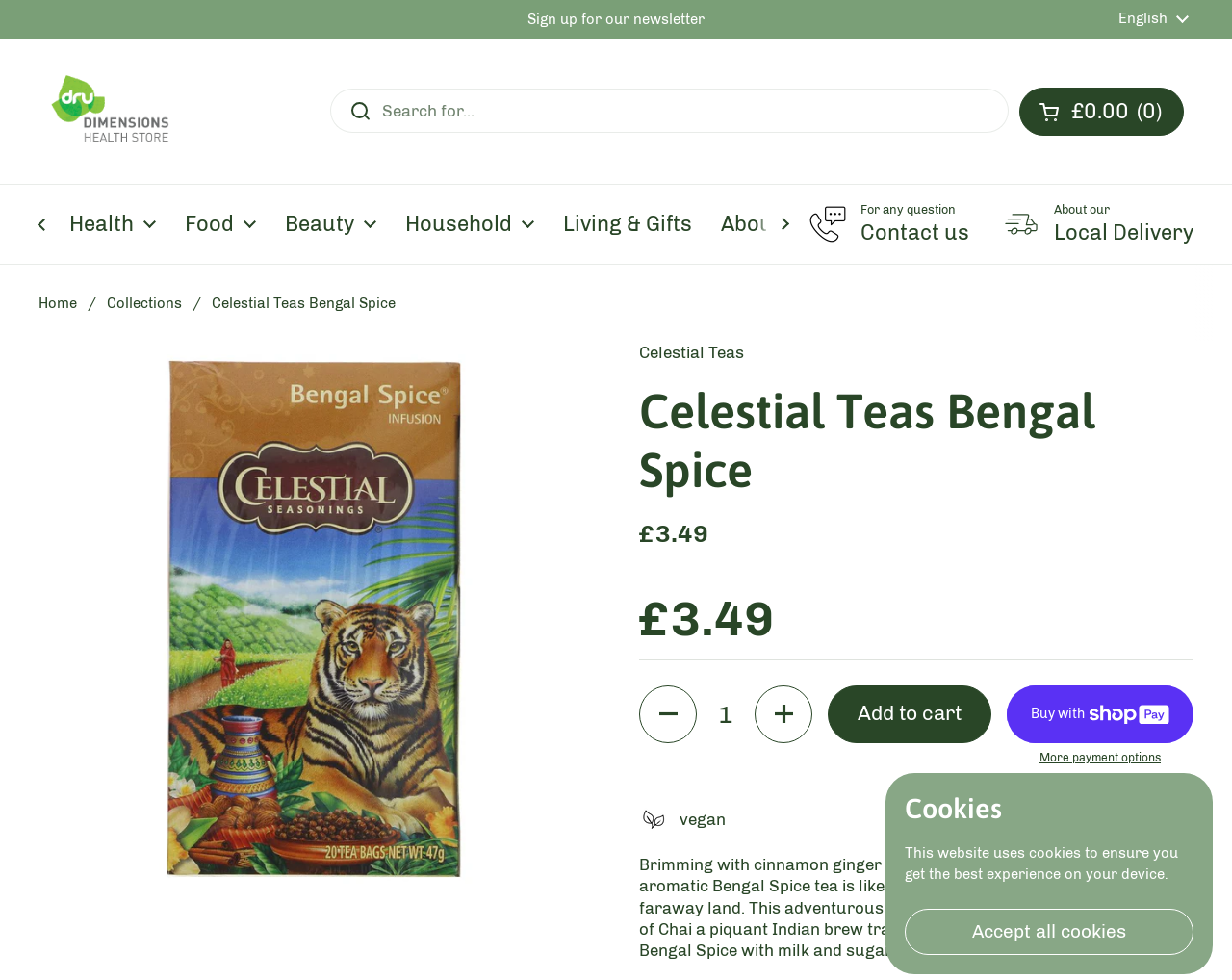Answer this question using a single word or a brief phrase:
What is the dietary restriction of Celestial Teas Bengal Spice?

Vegan